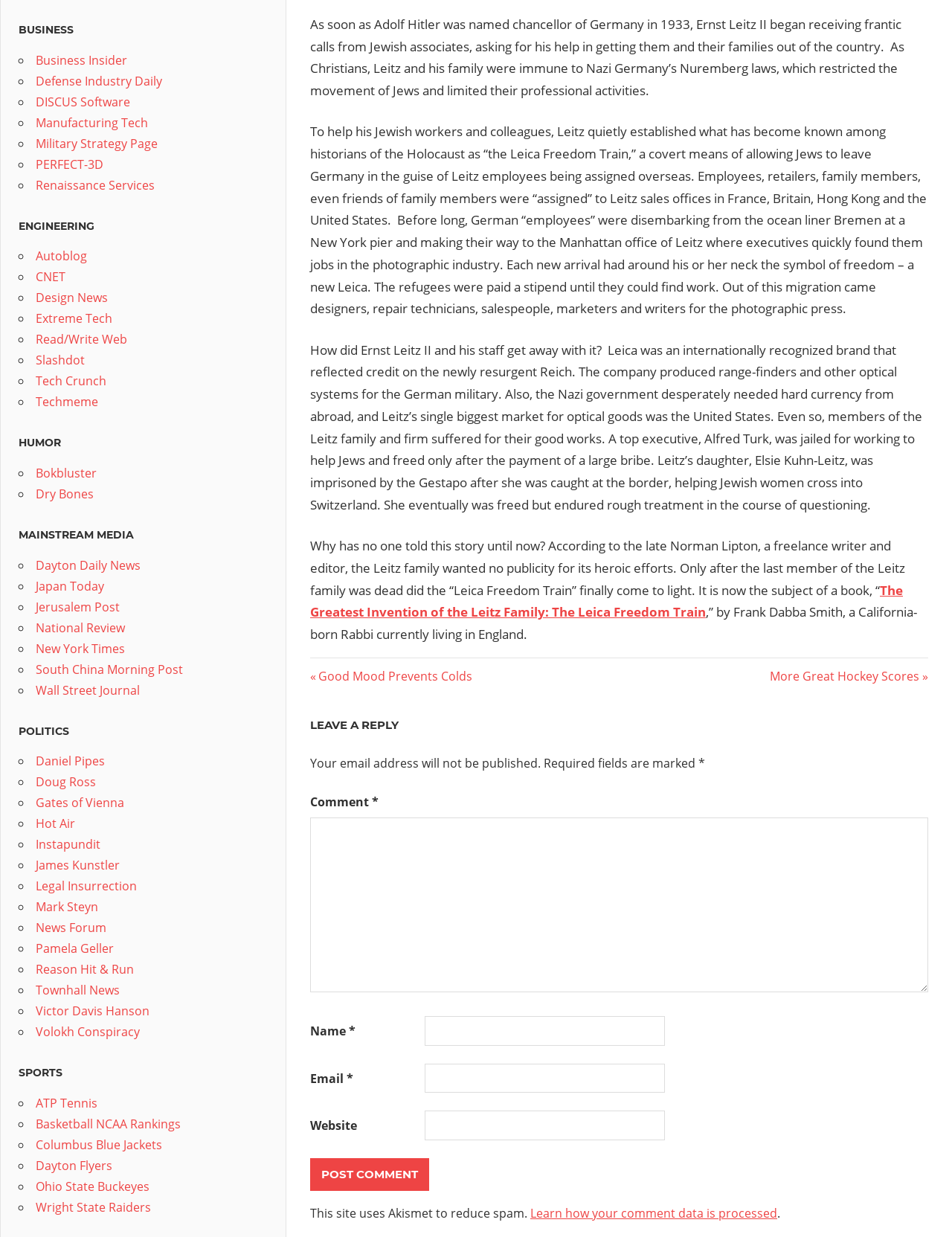Using the provided description parent_node: Email * aria-describedby="email-notes" name="email", find the bounding box coordinates for the UI element. Provide the coordinates in (top-left x, top-left y, bottom-right x, bottom-right y) format, ensuring all values are between 0 and 1.

[0.446, 0.86, 0.699, 0.884]